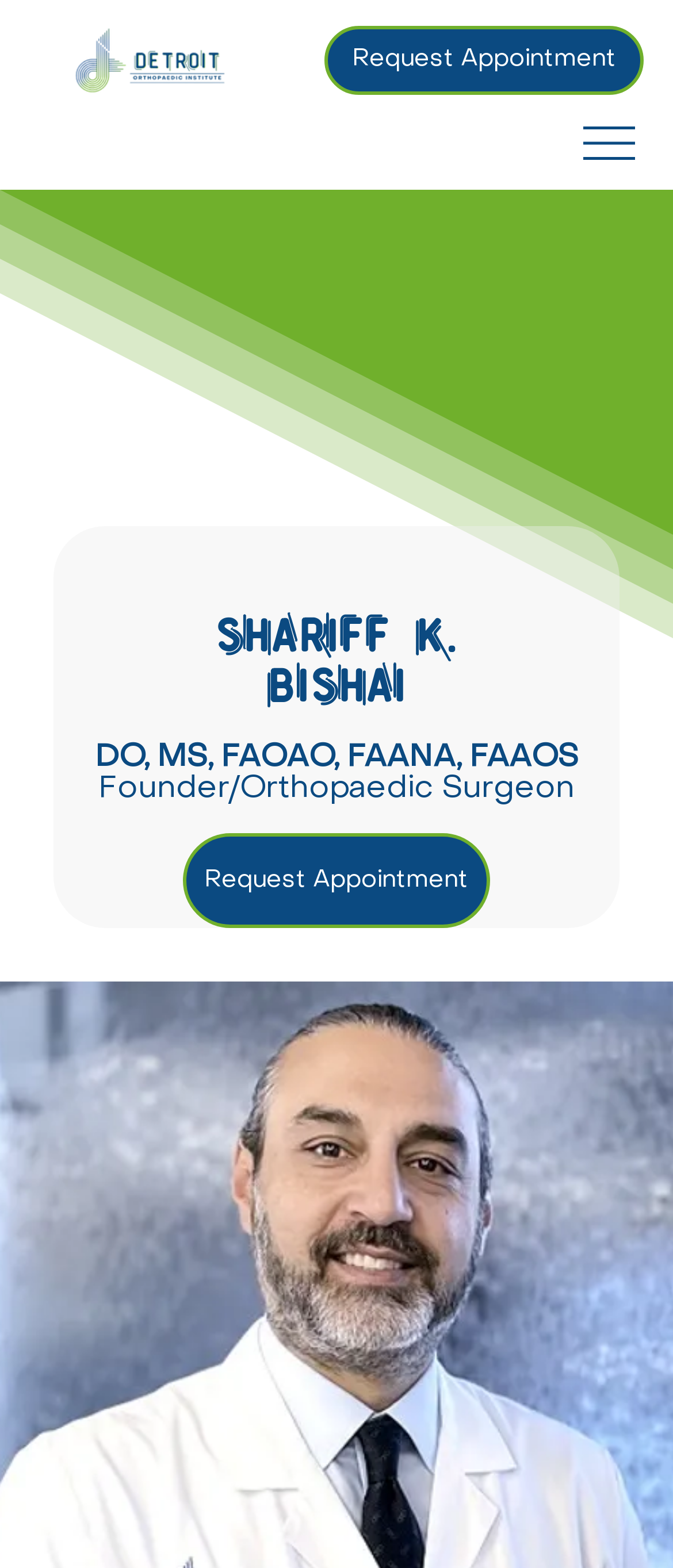Locate the bounding box coordinates for the element described below: "Request Appointment". The coordinates must be four float values between 0 and 1, formatted as [left, top, right, bottom].

[0.483, 0.016, 0.955, 0.06]